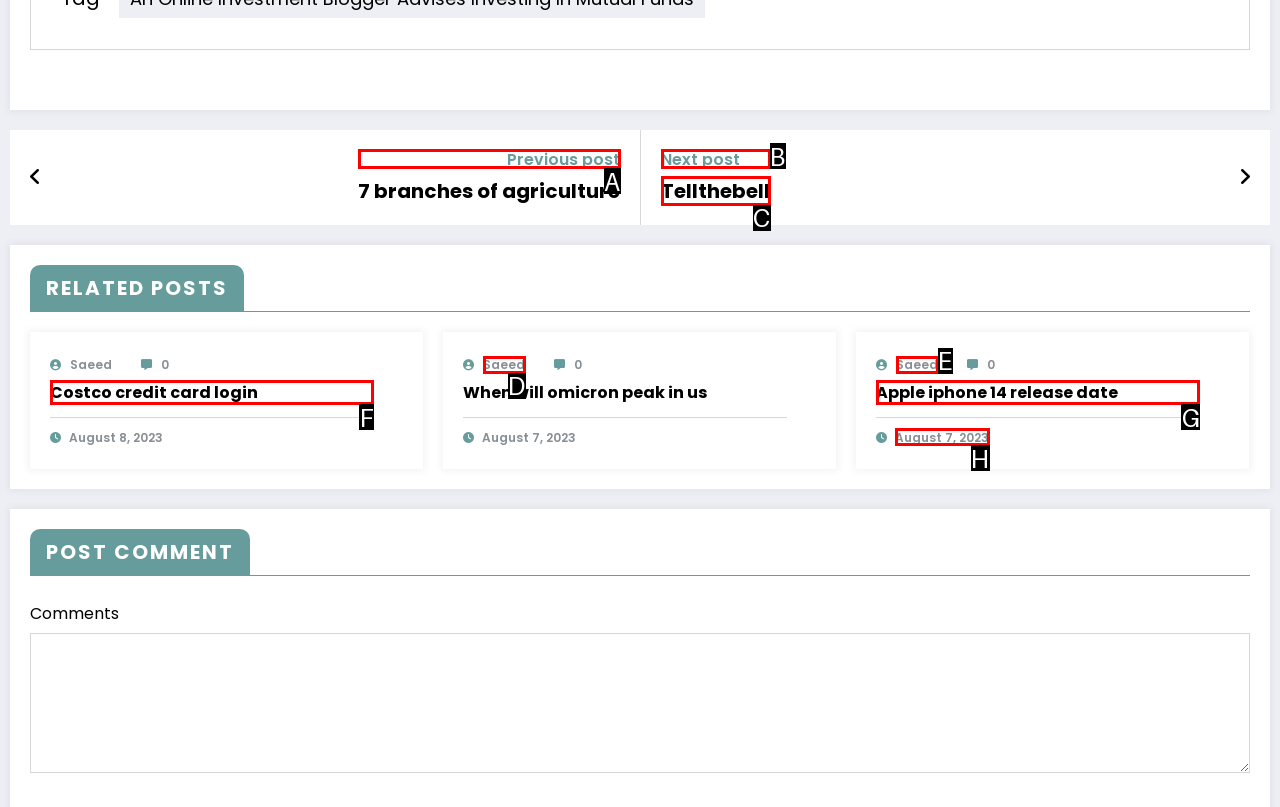Select the HTML element that corresponds to the description: Apple iphone 14 release date. Reply with the letter of the correct option.

G